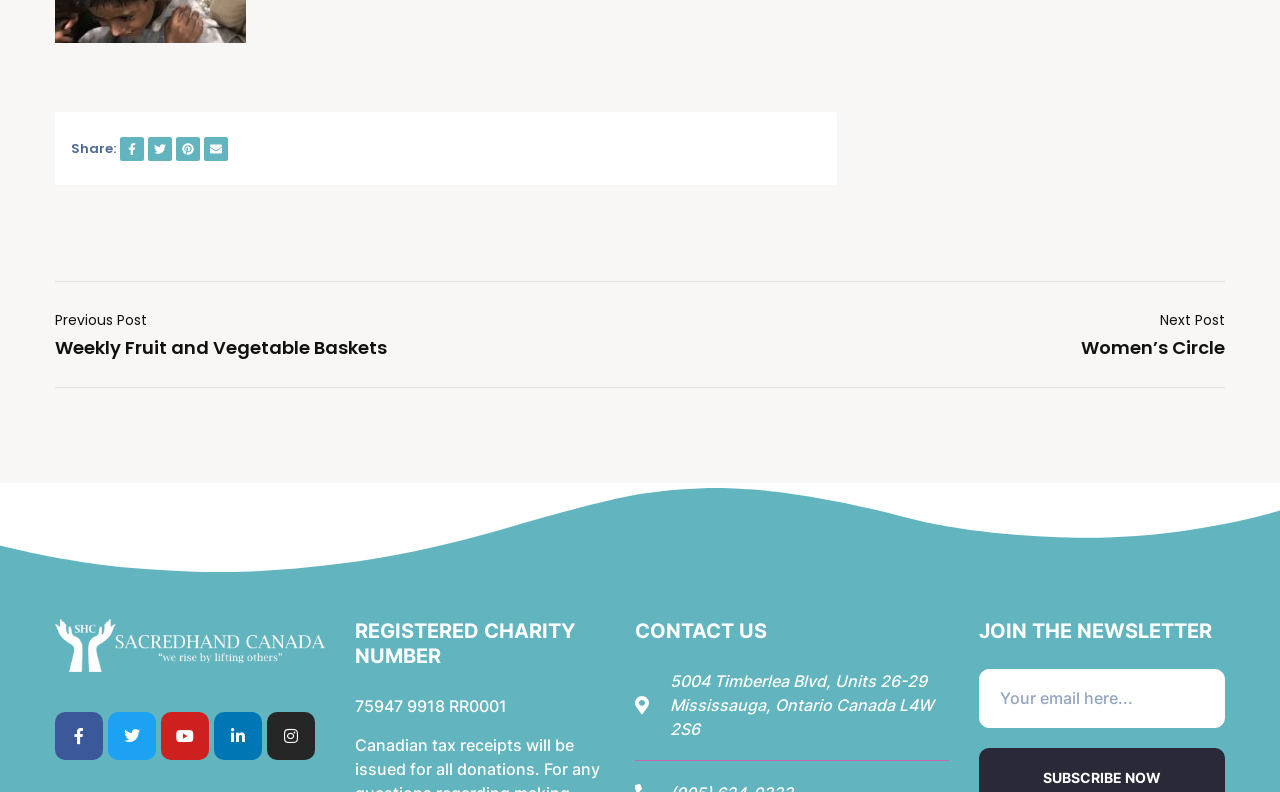Specify the bounding box coordinates for the region that must be clicked to perform the given instruction: "Enter email to join the newsletter".

[0.765, 0.845, 0.957, 0.919]